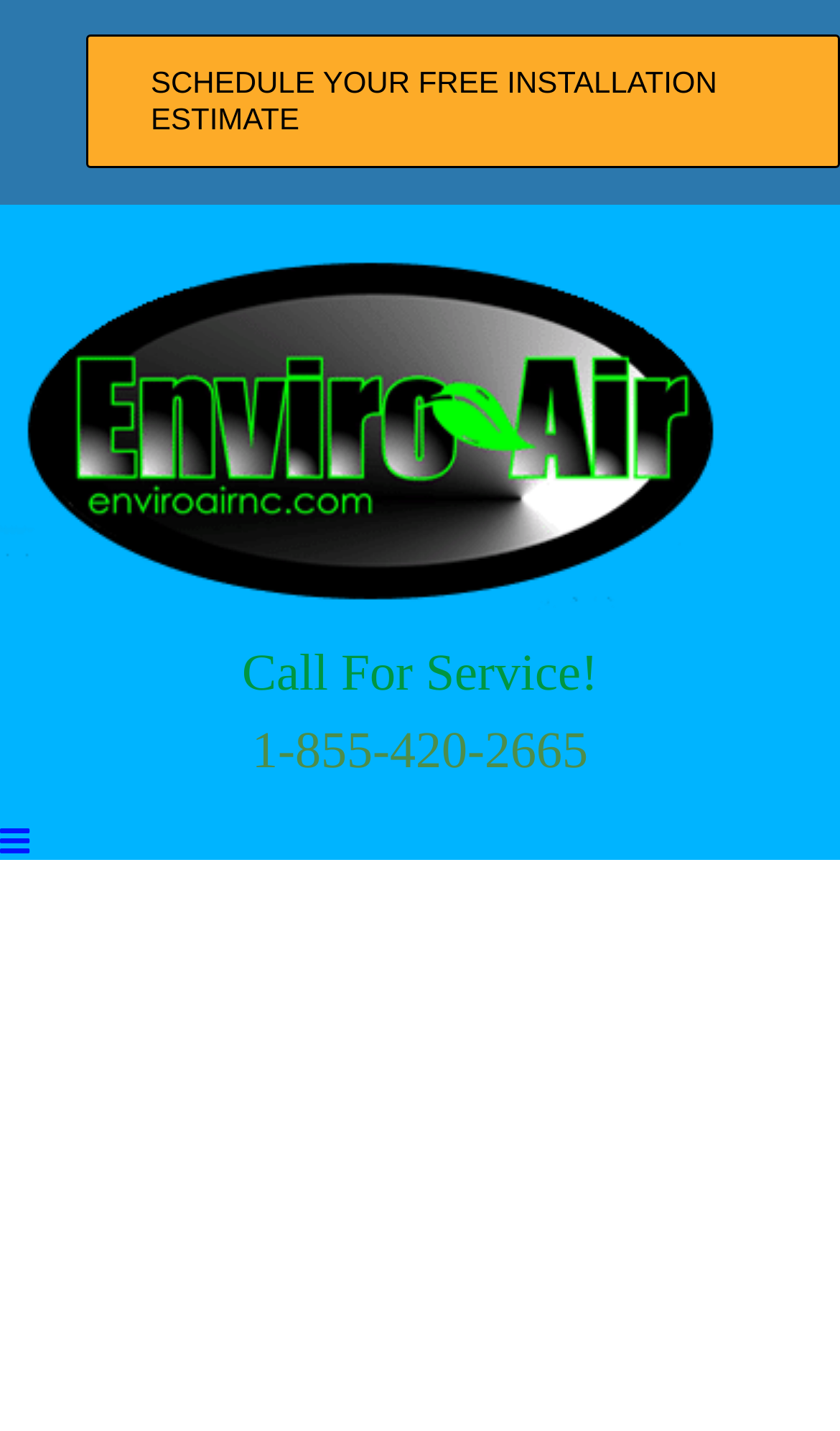What can be scheduled on the website?
Provide an in-depth answer to the question, covering all aspects.

I found the answer by looking at the link 'SCHEDULE YOUR FREE INSTALLATION ESTIMATE' in the navigation menu, which suggests that users can schedule a free installation estimate on the website.